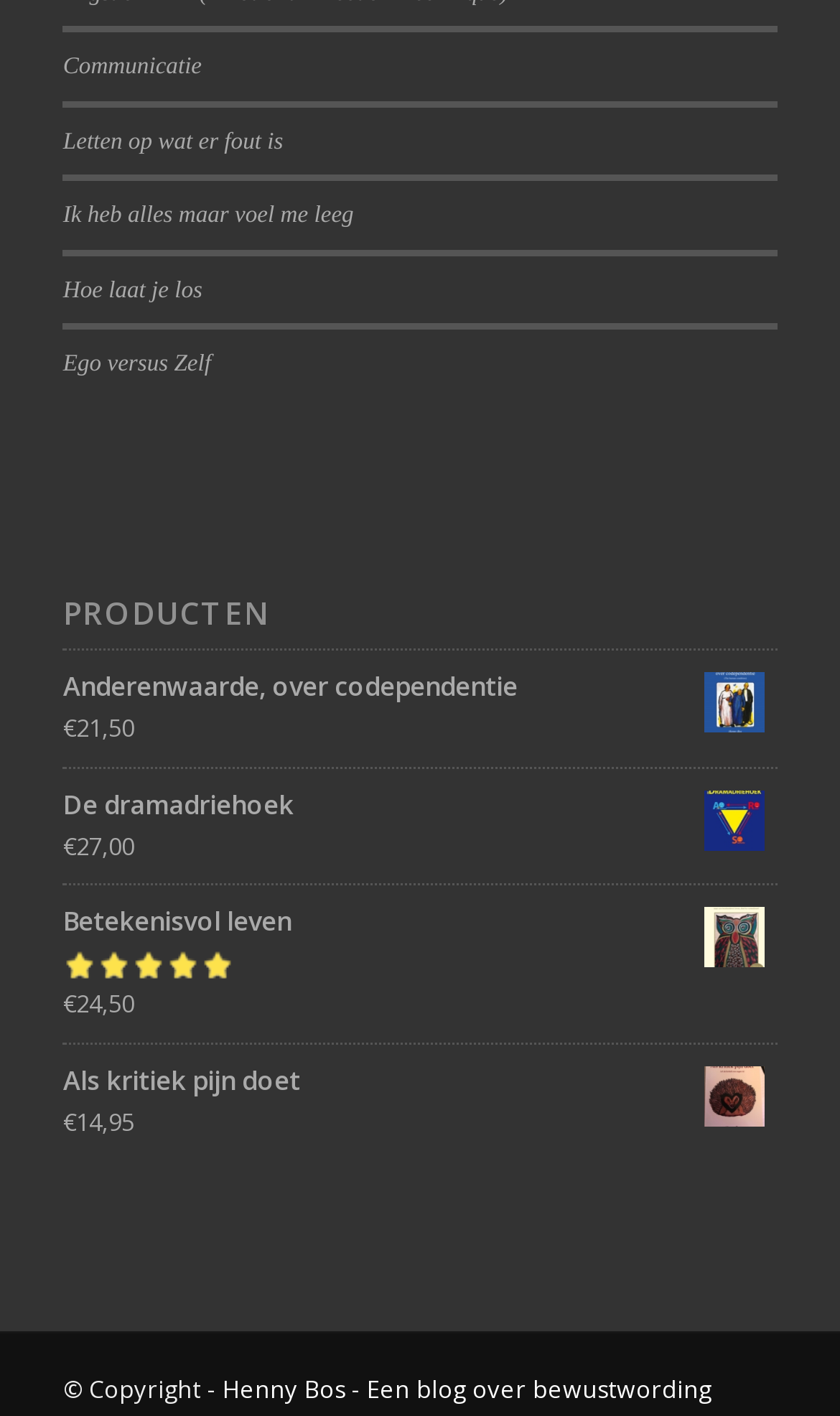What is the category of the products listed on this page? Look at the image and give a one-word or short phrase answer.

PRODUCTEN